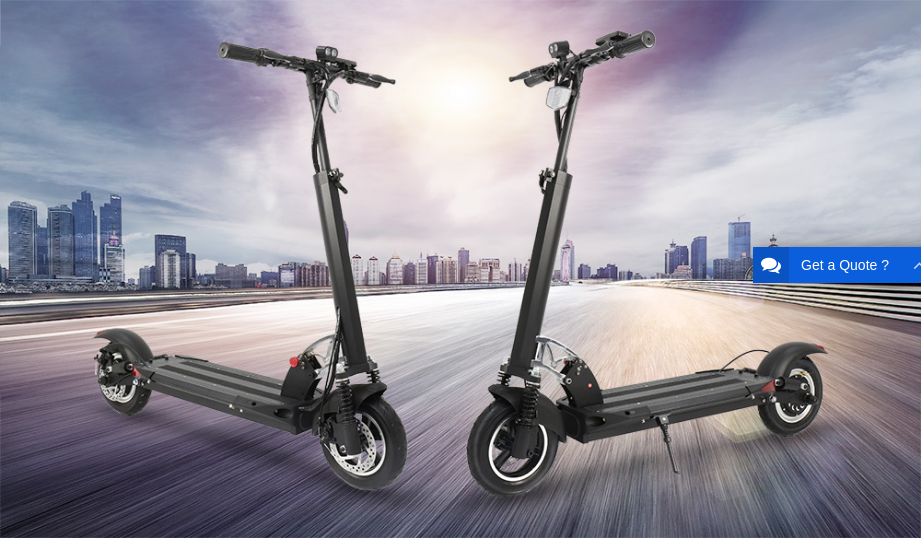Please provide a comprehensive answer to the question below using the information from the image: What is the condition of the road ahead?

The question asks about the condition of the road ahead. The caption states that 'the sun casts a warm glow over the scene, highlighting the smooth surface of the road ahead', which implies that the road is in a smooth condition.